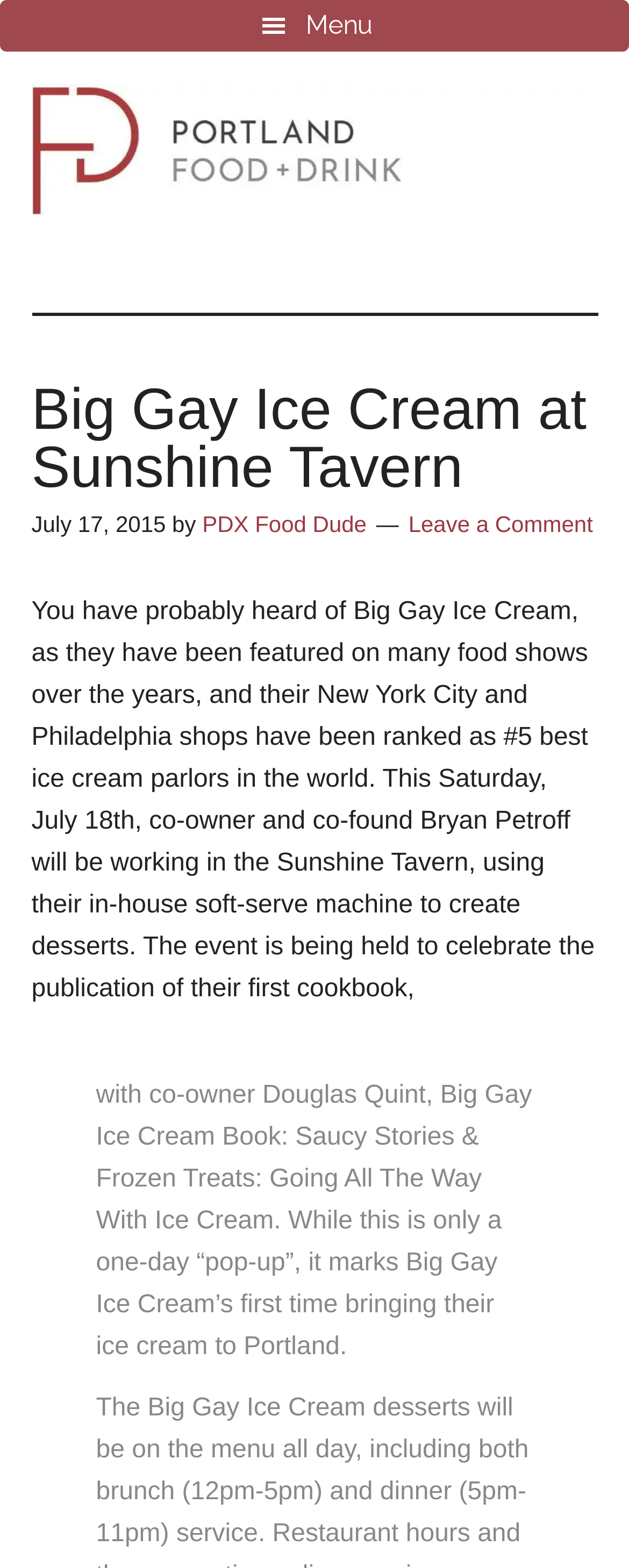Refer to the image and answer the question with as much detail as possible: What is the name of the ice cream shop?

The name of the ice cream shop can be found in the header of the webpage, which is 'Big Gay Ice Cream at Sunshine Tavern'. This suggests that the webpage is about Big Gay Ice Cream, a well-known ice cream shop.